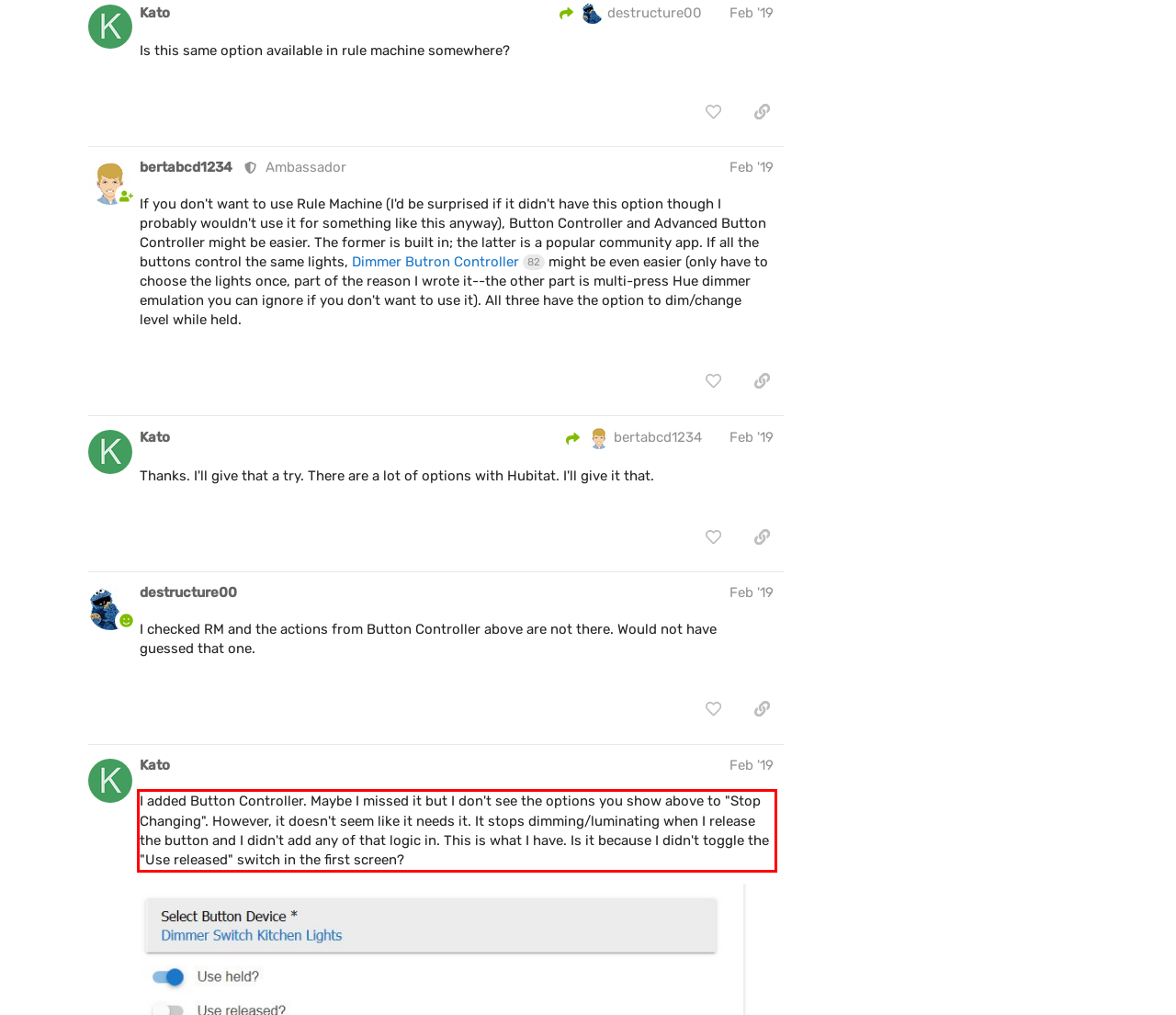You have a webpage screenshot with a red rectangle surrounding a UI element. Extract the text content from within this red bounding box.

I added Button Controller. Maybe I missed it but I don't see the options you show above to "Stop Changing". However, it doesn't seem like it needs it. It stops dimming/luminating when I release the button and I didn't add any of that logic in. This is what I have. Is it because I didn't toggle the "Use released" switch in the first screen?